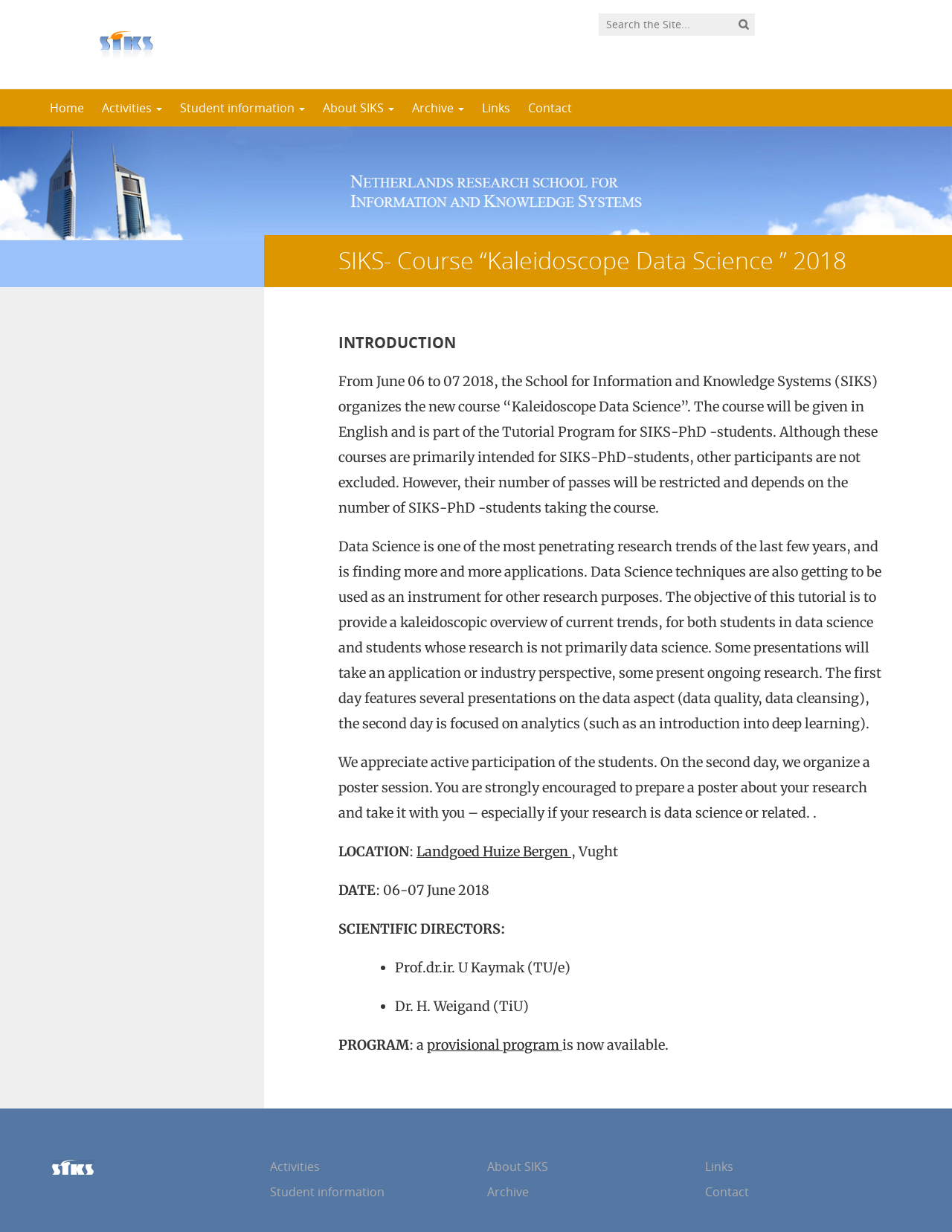Find the bounding box coordinates of the clickable area required to complete the following action: "check the provisional program".

[0.448, 0.841, 0.591, 0.855]